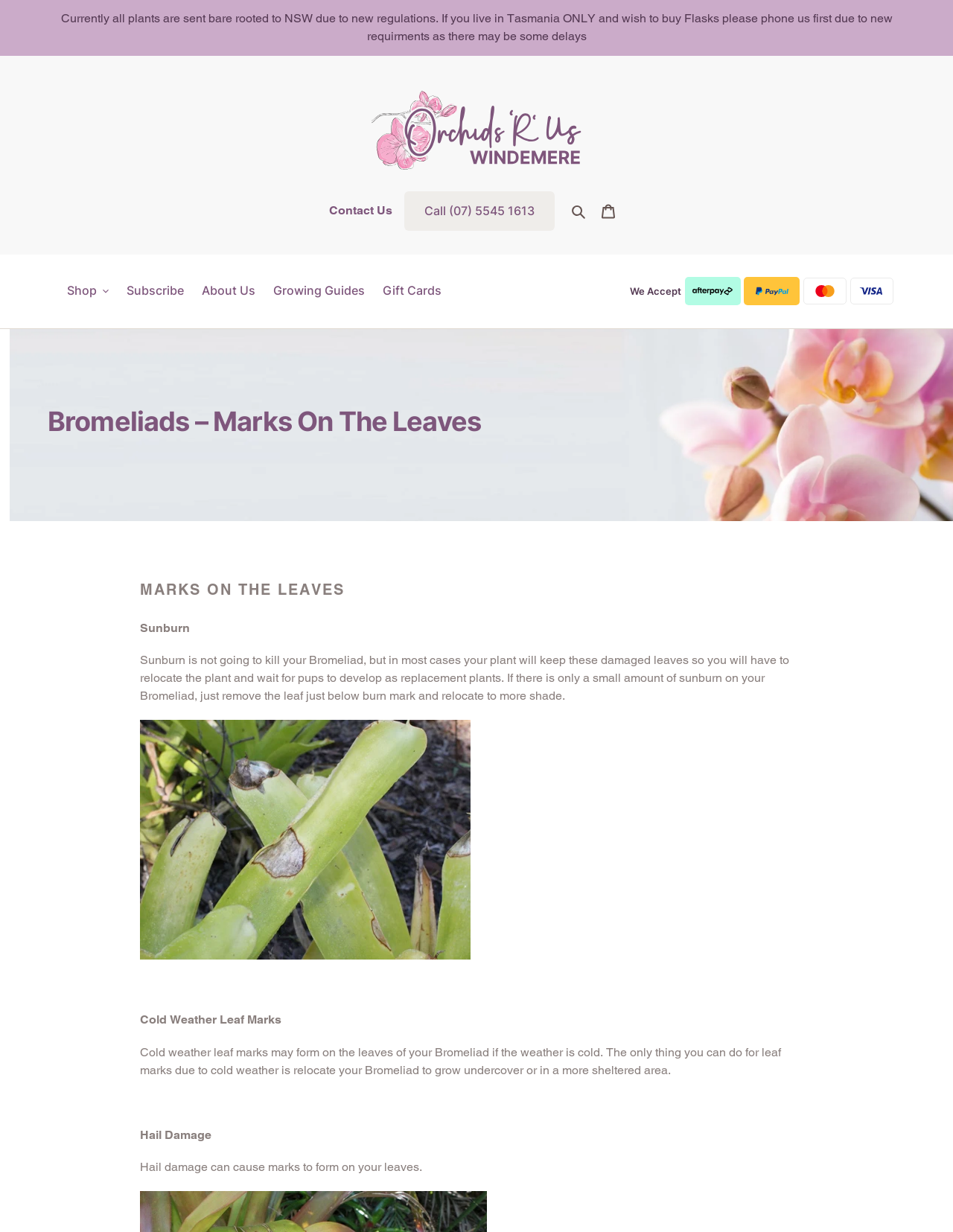What is the logo of the website?
Please provide a single word or phrase as your answer based on the image.

orchids logo